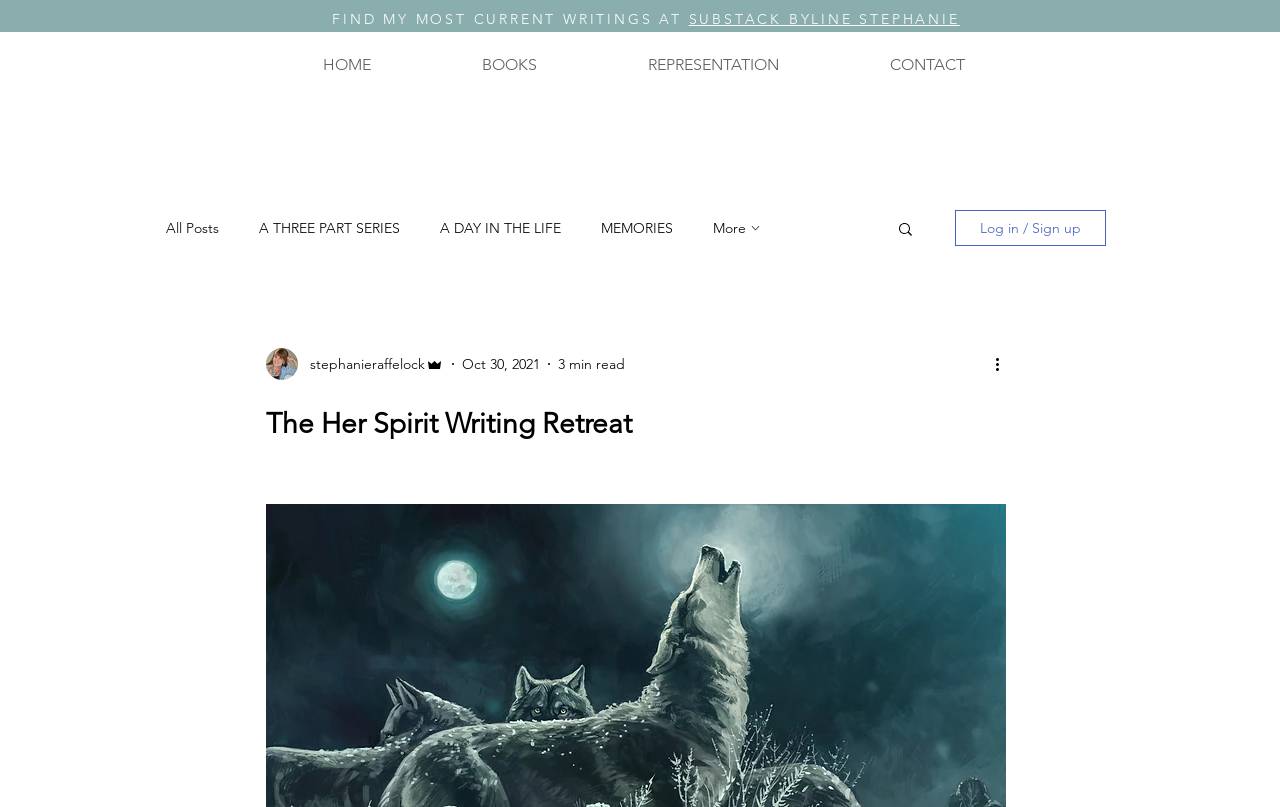Please identify the coordinates of the bounding box that should be clicked to fulfill this instruction: "log in or sign up".

[0.746, 0.26, 0.864, 0.305]